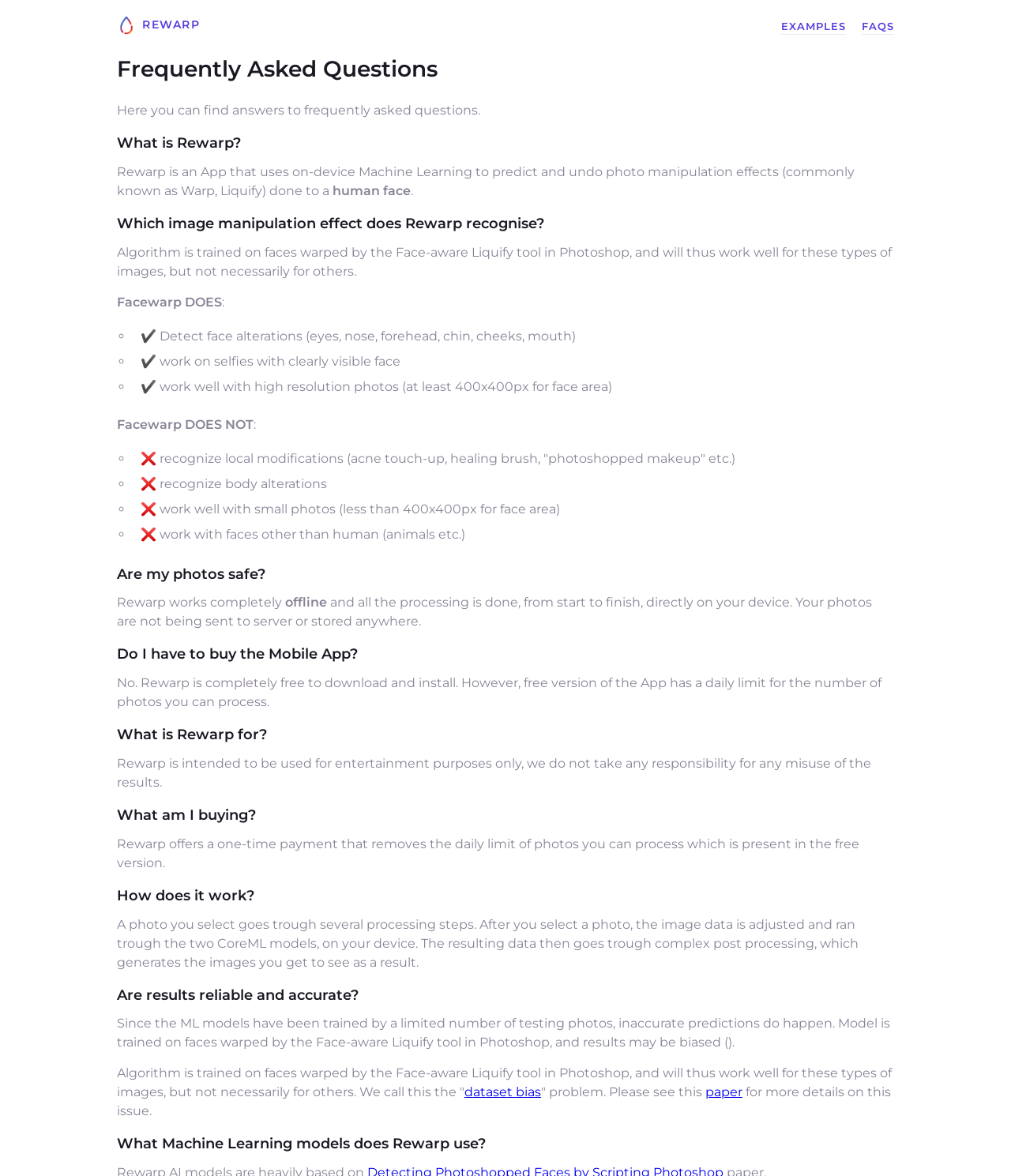Please reply to the following question using a single word or phrase: 
What types of images does Rewarp work well with?

High resolution photos